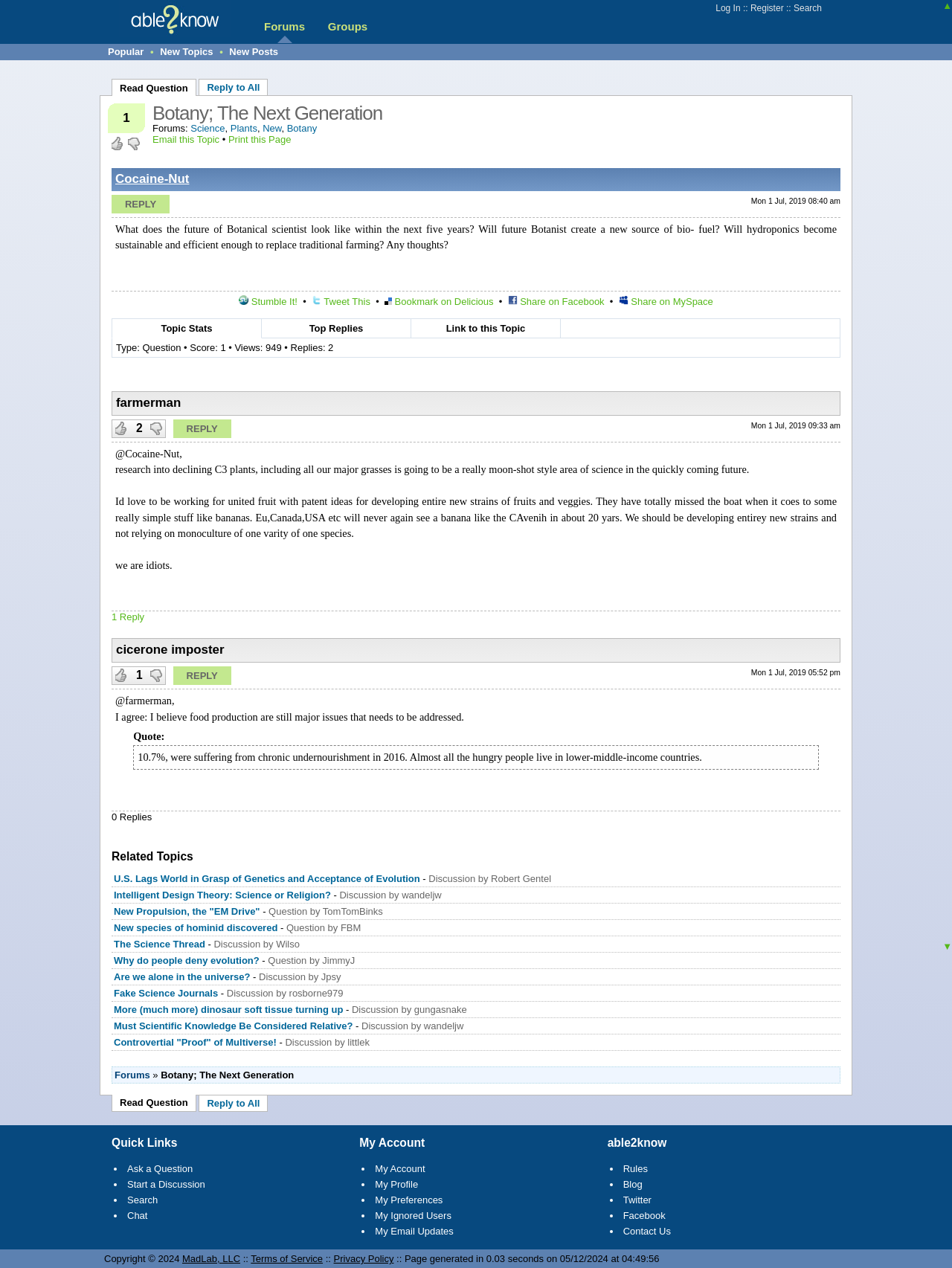Carefully examine the image and provide an in-depth answer to the question: What is the topic of this discussion?

I determined the topic of this discussion by looking at the heading element with the text 'Botany; The Next Generation' which is located at the top of the webpage.